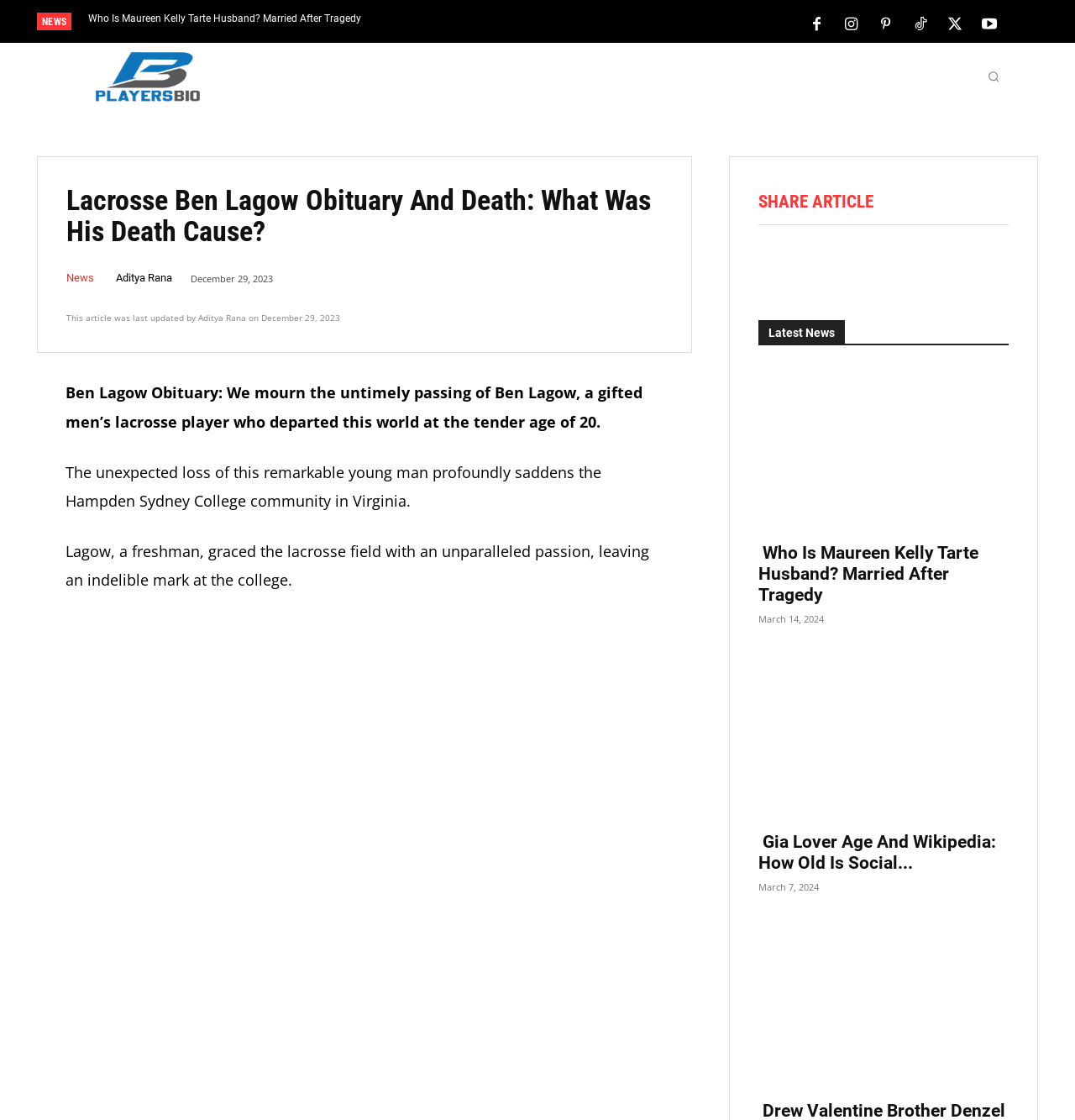What is the title of the latest news article?
Please provide a single word or phrase in response based on the screenshot.

Who Is Maureen Kelly Tarte Husband? Married After Tragedy